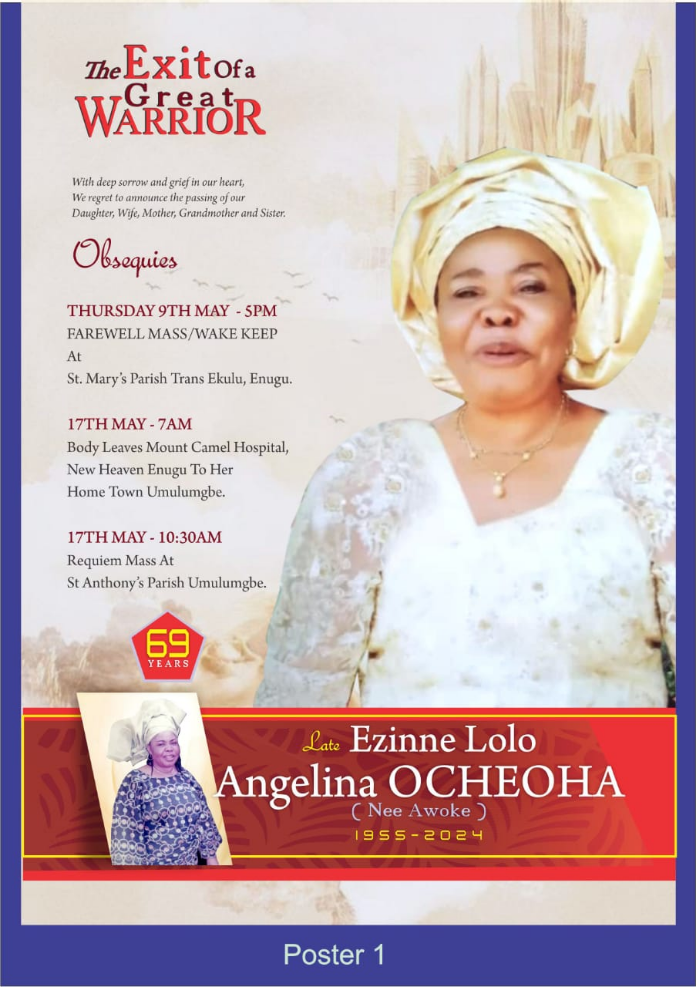Analyze the image and give a detailed response to the question:
Where will the Farewell Mass/Wake Keep be held?

The poster includes details of the observances scheduled in her honor, including a Farewell Mass/Wake Keep on May 9th at St. Mary's Parish in Ekulu, Enugu, which indicates the location of the event.